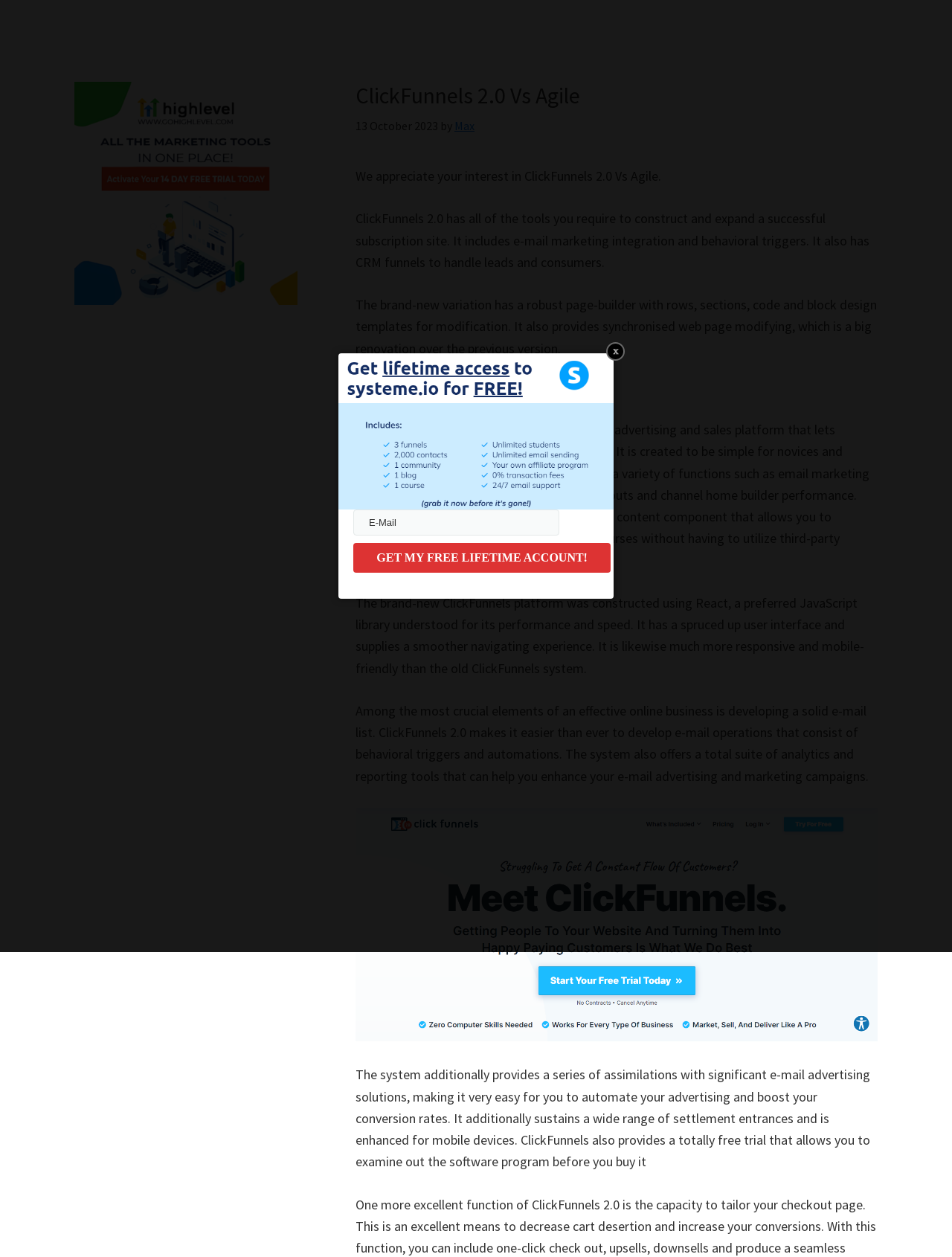Please give a concise answer to this question using a single word or phrase: 
What is the author's name of the article?

Max